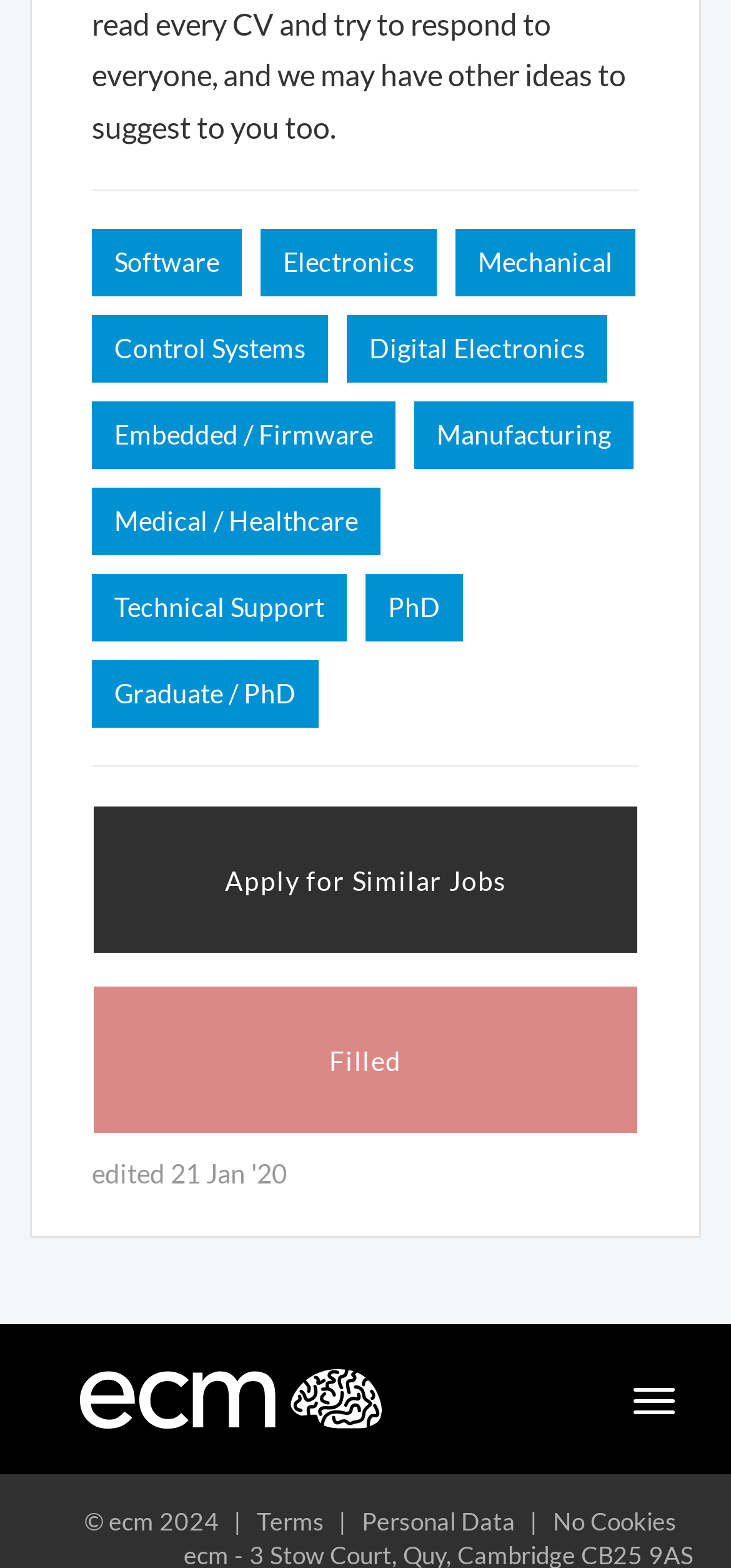What are the terms and conditions links?
Use the image to give a comprehensive and detailed response to the question.

The terms and conditions links are 'Terms' and 'Personal Data', which are listed at the bottom of the page, separated by vertical lines.